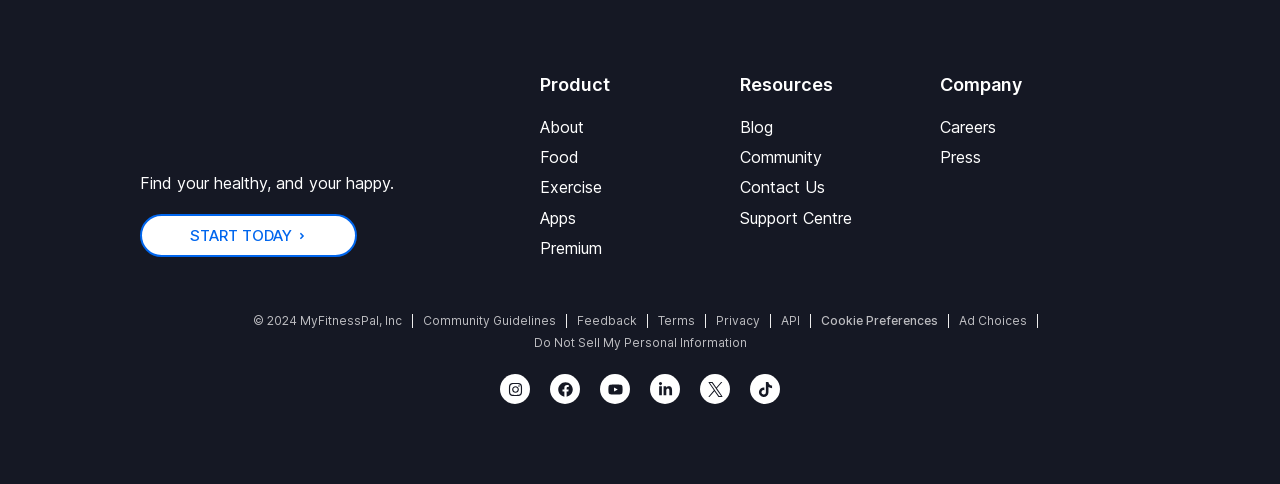What is the copyright year mentioned at the bottom of the page?
Please use the image to provide a one-word or short phrase answer.

2024